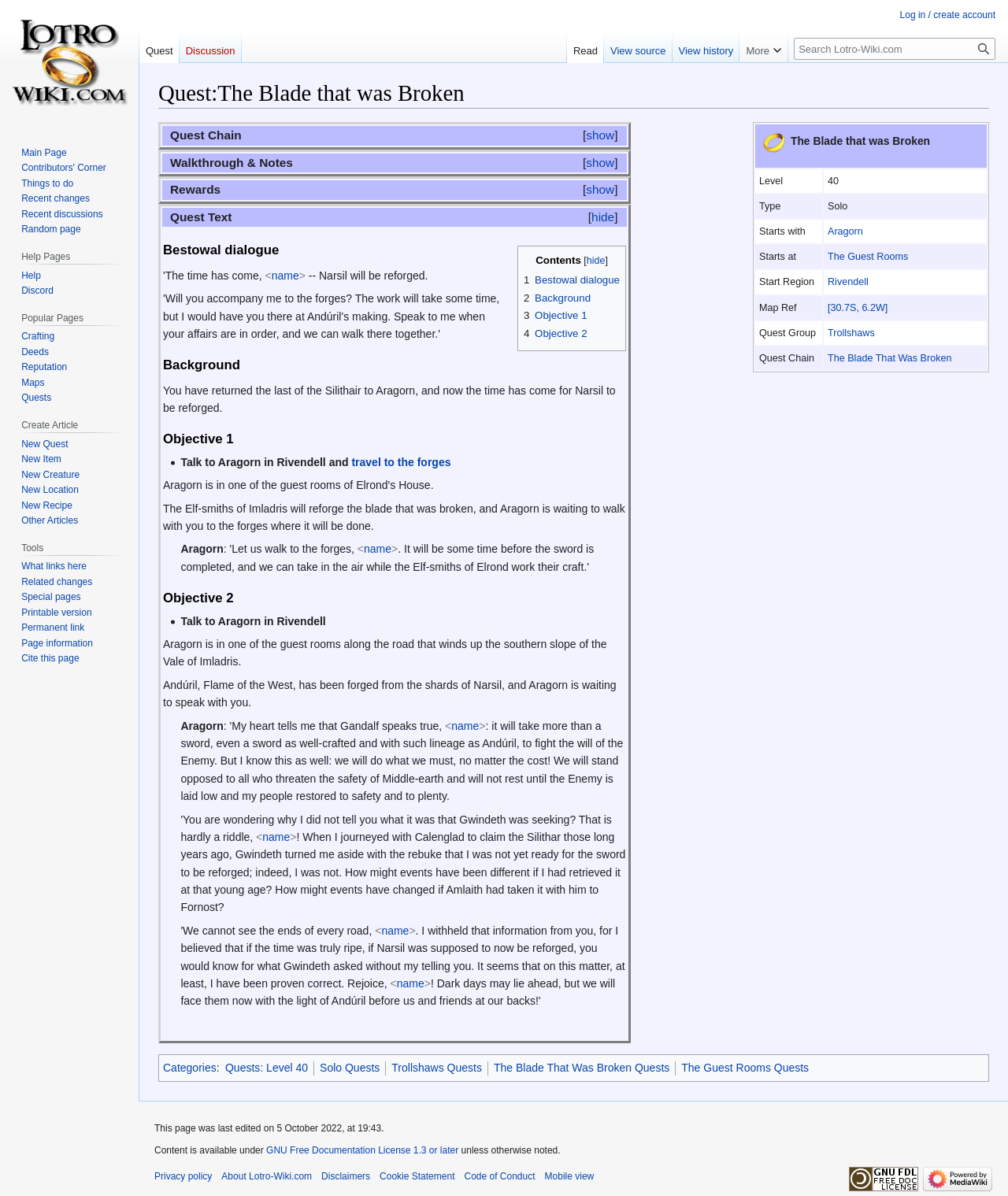Reply to the question with a single word or phrase:
Who starts this quest?

Aragorn